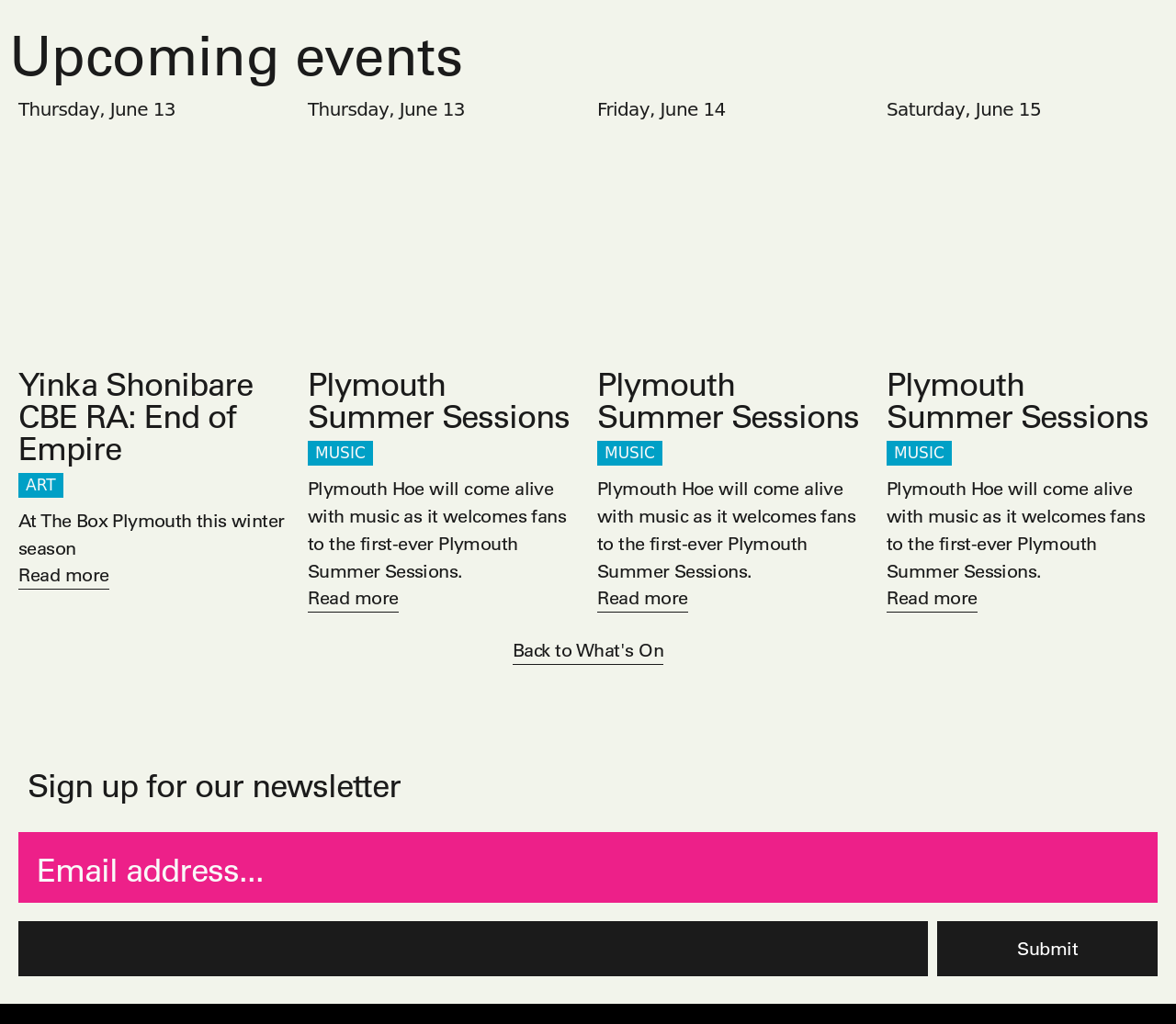Please identify the bounding box coordinates of the element's region that I should click in order to complete the following instruction: "Learn about Are Mail Order Brides Real". The bounding box coordinates consist of four float numbers between 0 and 1, i.e., [left, top, right, bottom].

None